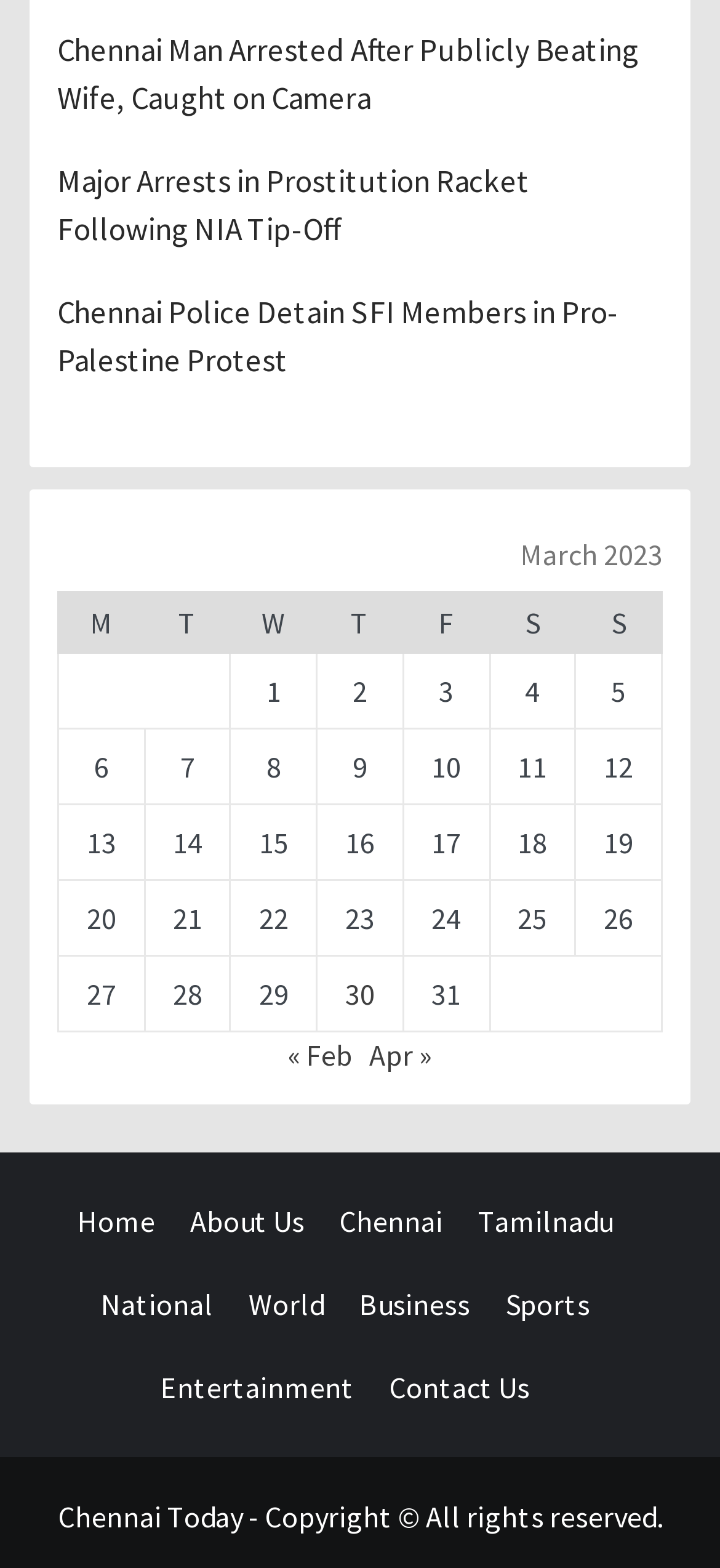Give a short answer using one word or phrase for the question:
How many grid cells are in the first row of the table?

7